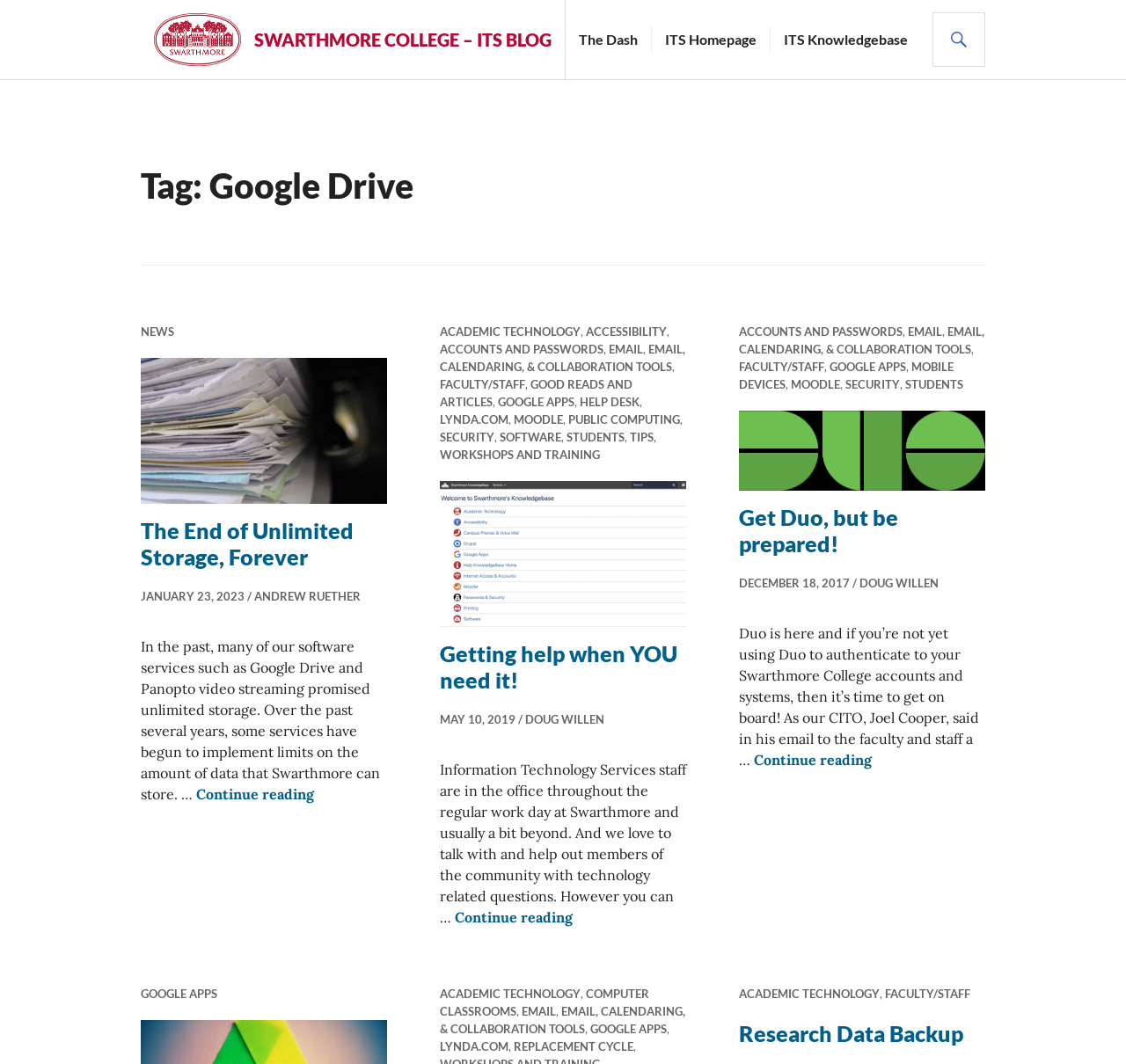What is the topic of the first article?
Based on the image, provide a one-word or brief-phrase response.

The End of Unlimited Storage